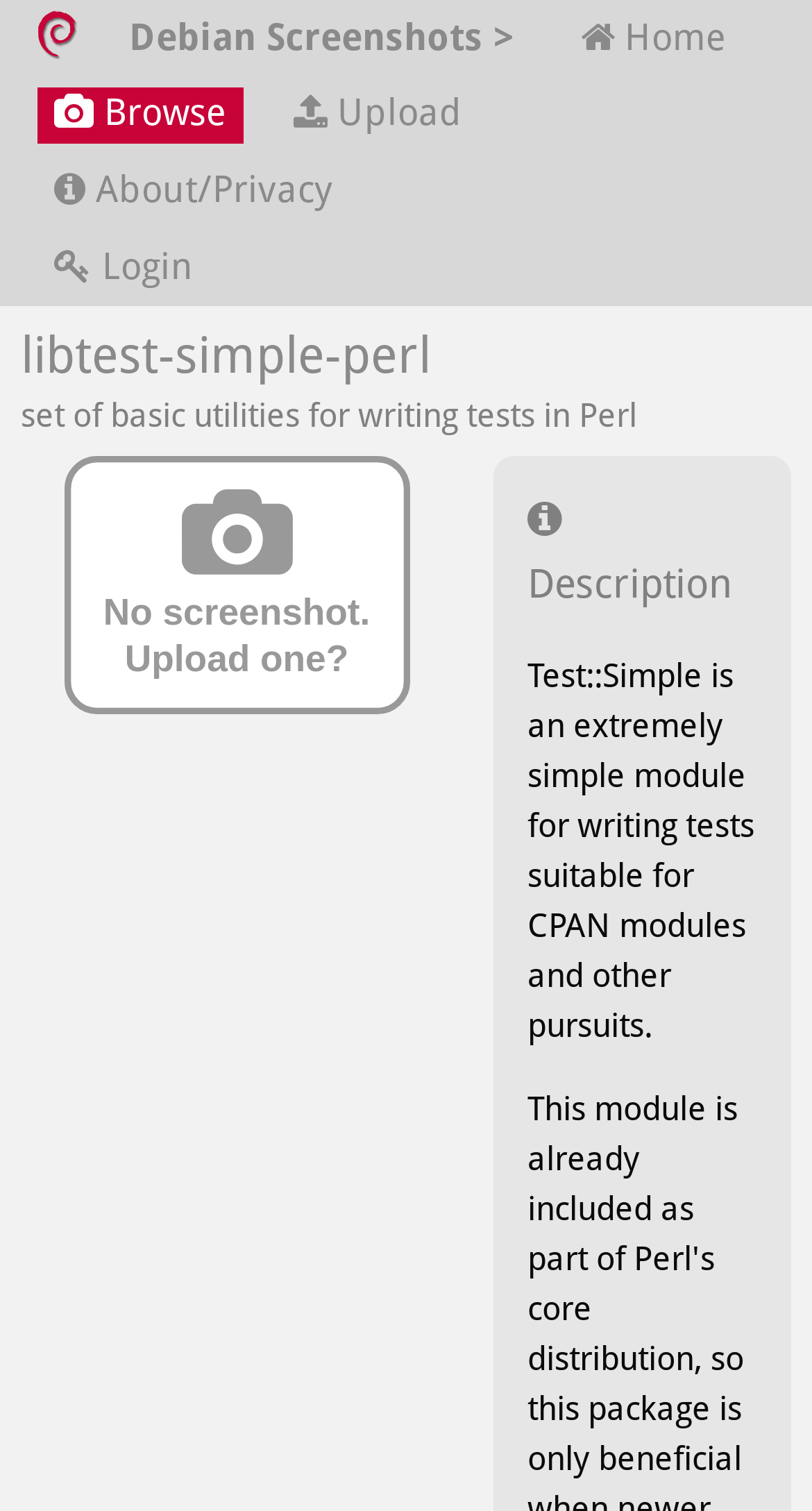What is the name of the Perl module?
Refer to the image and give a detailed answer to the query.

I found the answer by looking at the heading 'libtest-simple-perl' and the description 'Test::Simple is an extremely simple module for writing tests suitable for CPAN modules and other pursuits.'